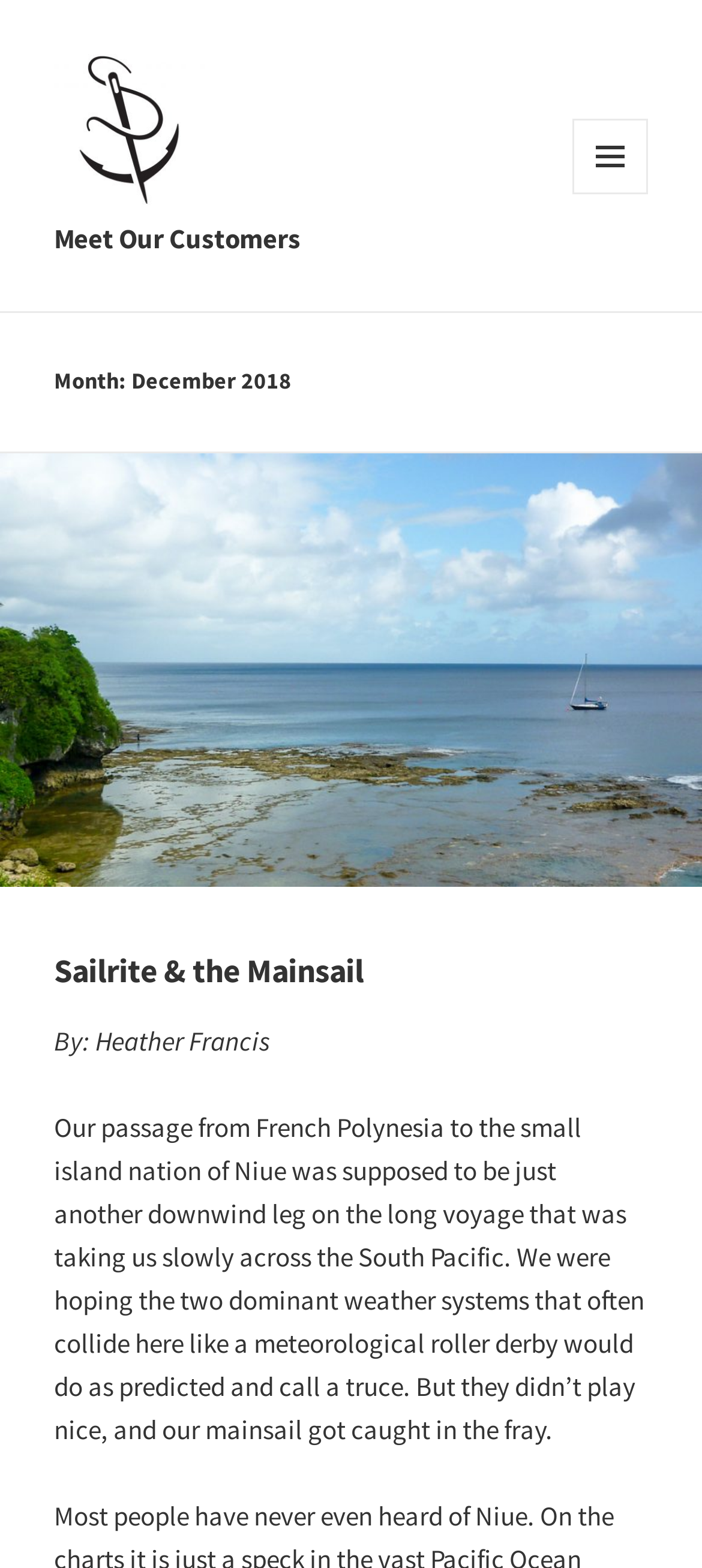Using the description: "Sailrite & the Mainsail", determine the UI element's bounding box coordinates. Ensure the coordinates are in the format of four float numbers between 0 and 1, i.e., [left, top, right, bottom].

[0.077, 0.606, 0.518, 0.632]